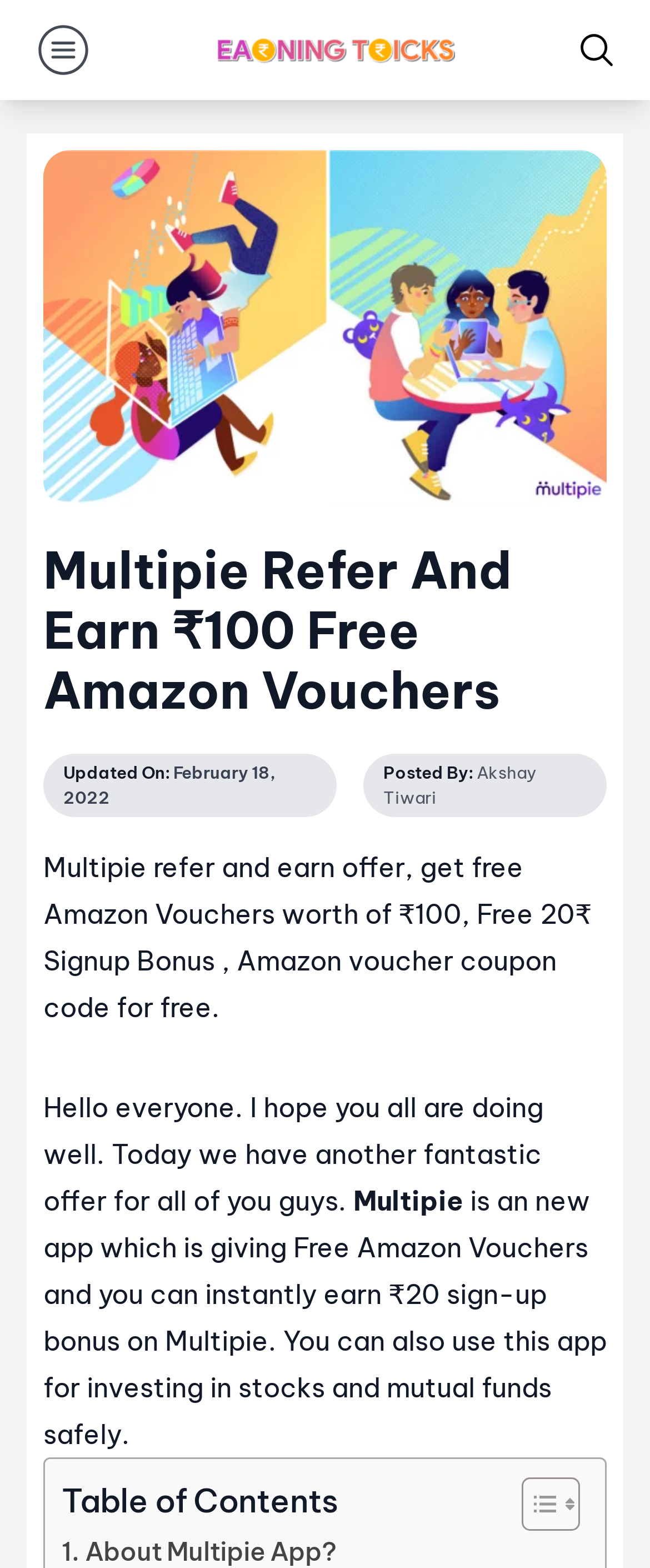What is the table of contents for?
Answer the question based on the image using a single word or a brief phrase.

The post